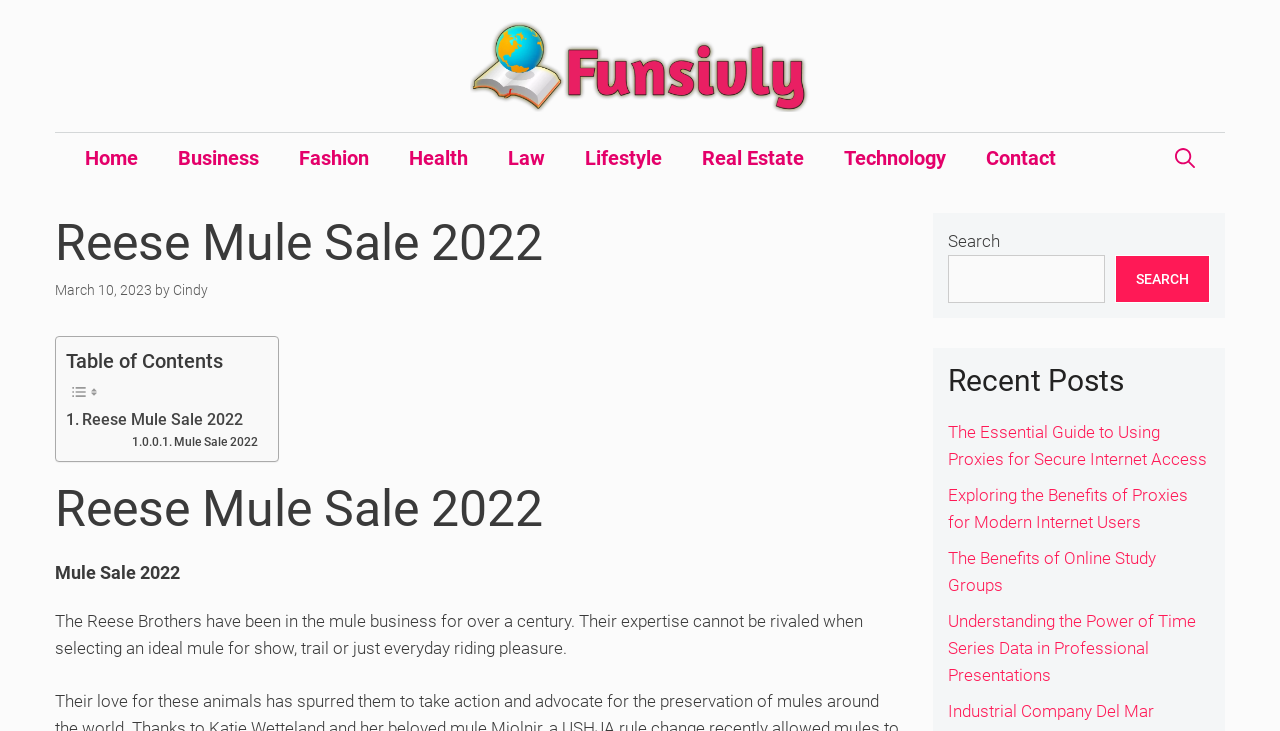What is the topic of the recent posts section?
Answer the question based on the image using a single word or a brief phrase.

Various topics